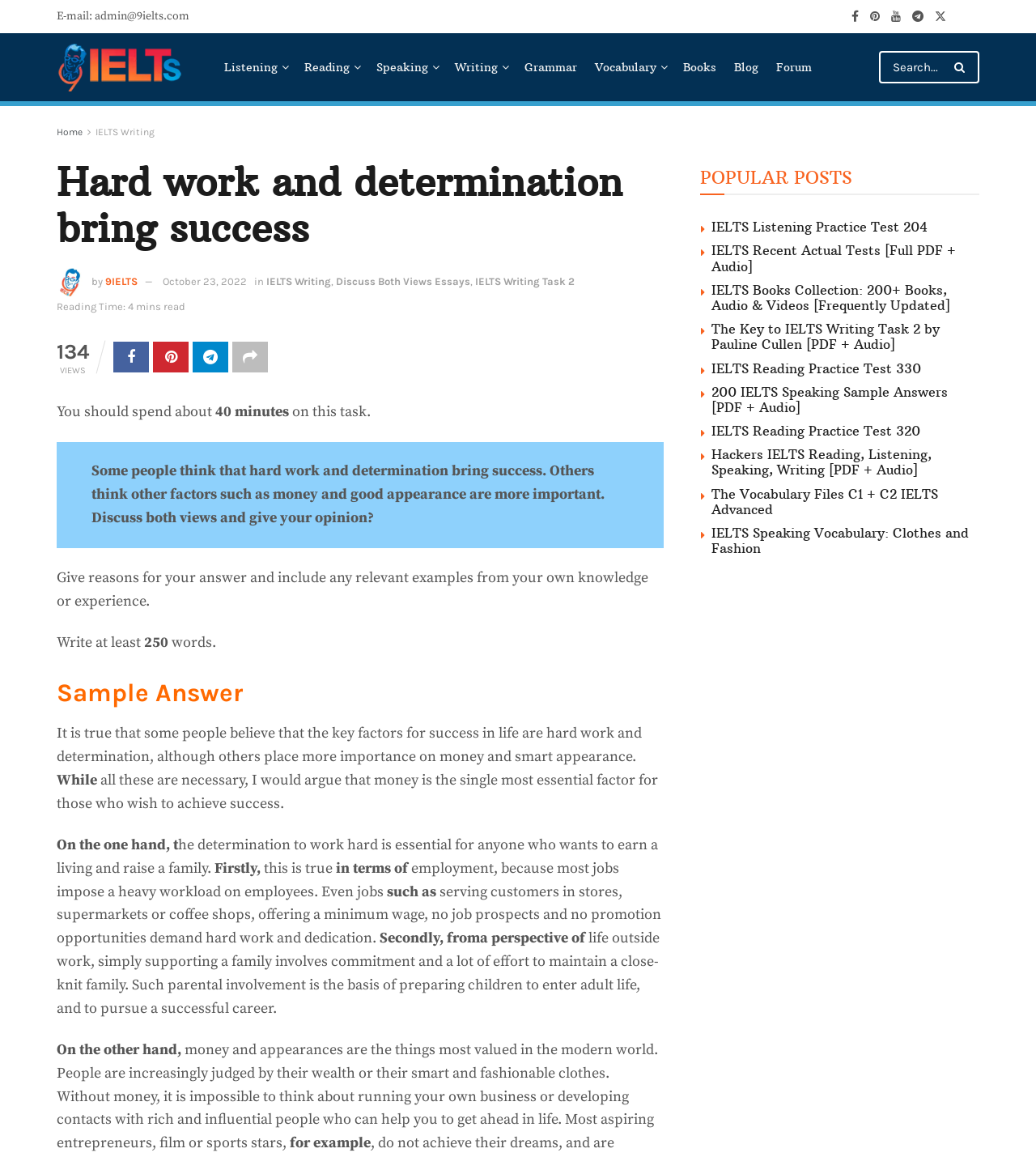Provide the bounding box coordinates for the area that should be clicked to complete the instruction: "Check popular posts".

[0.676, 0.141, 0.823, 0.166]